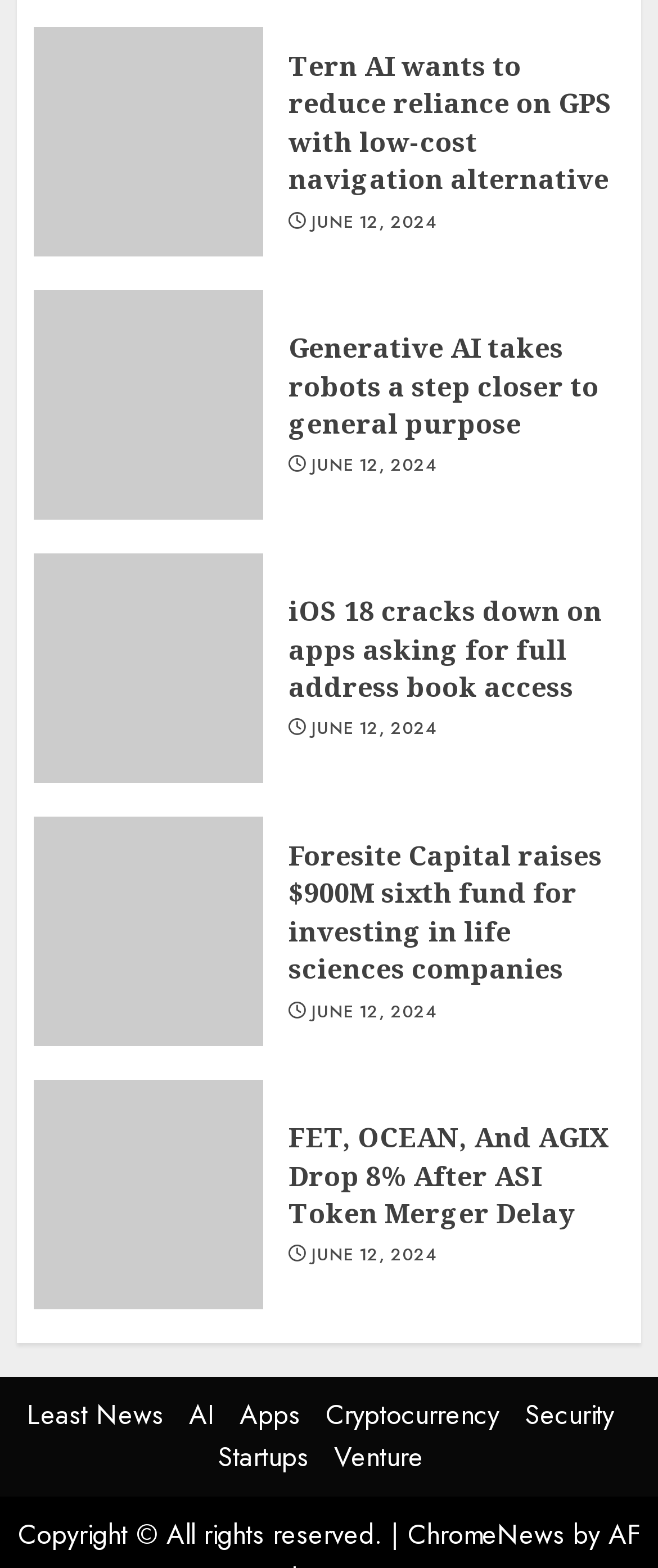How many news articles are listed on the page?
Give a single word or phrase as your answer by examining the image.

6